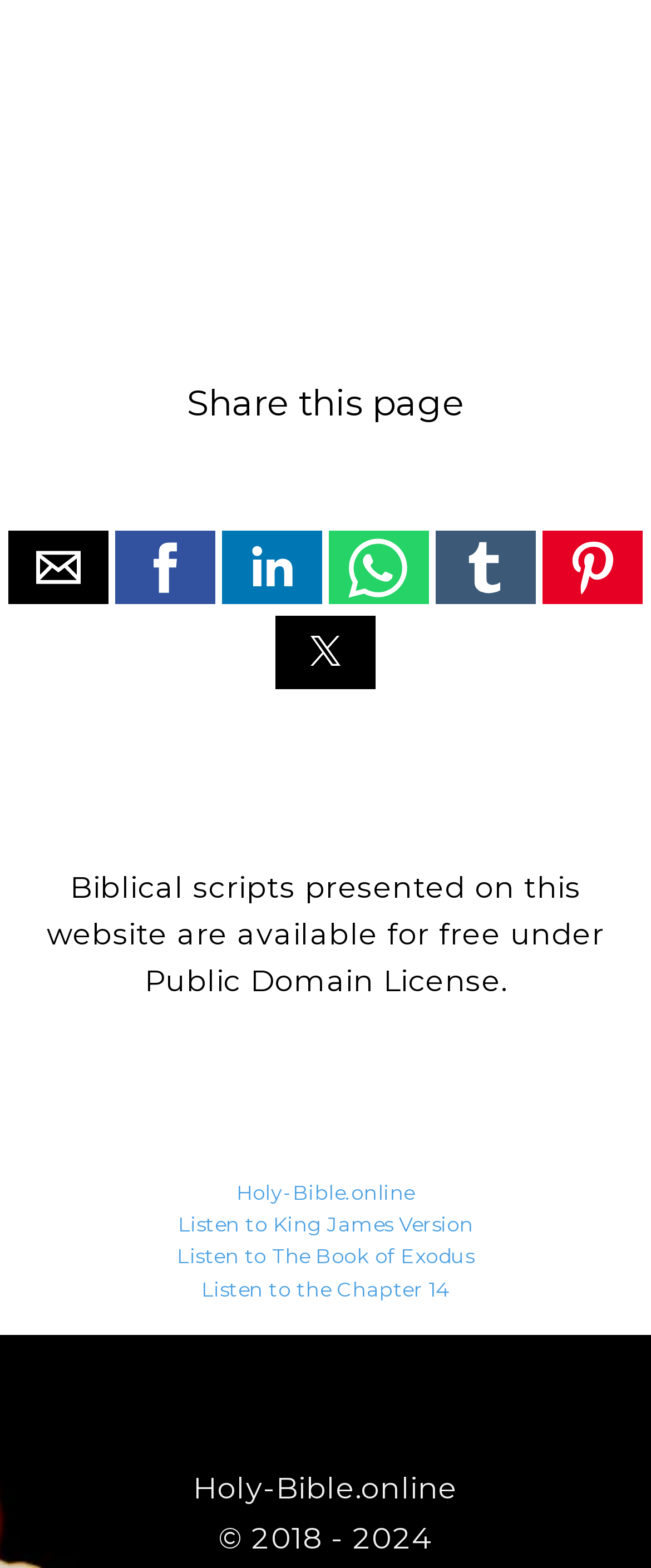For the element described, predict the bounding box coordinates as (top-left x, top-left y, bottom-right x, bottom-right y). All values should be between 0 and 1. Element description: Listen to the Chapter 14

[0.309, 0.814, 0.691, 0.83]